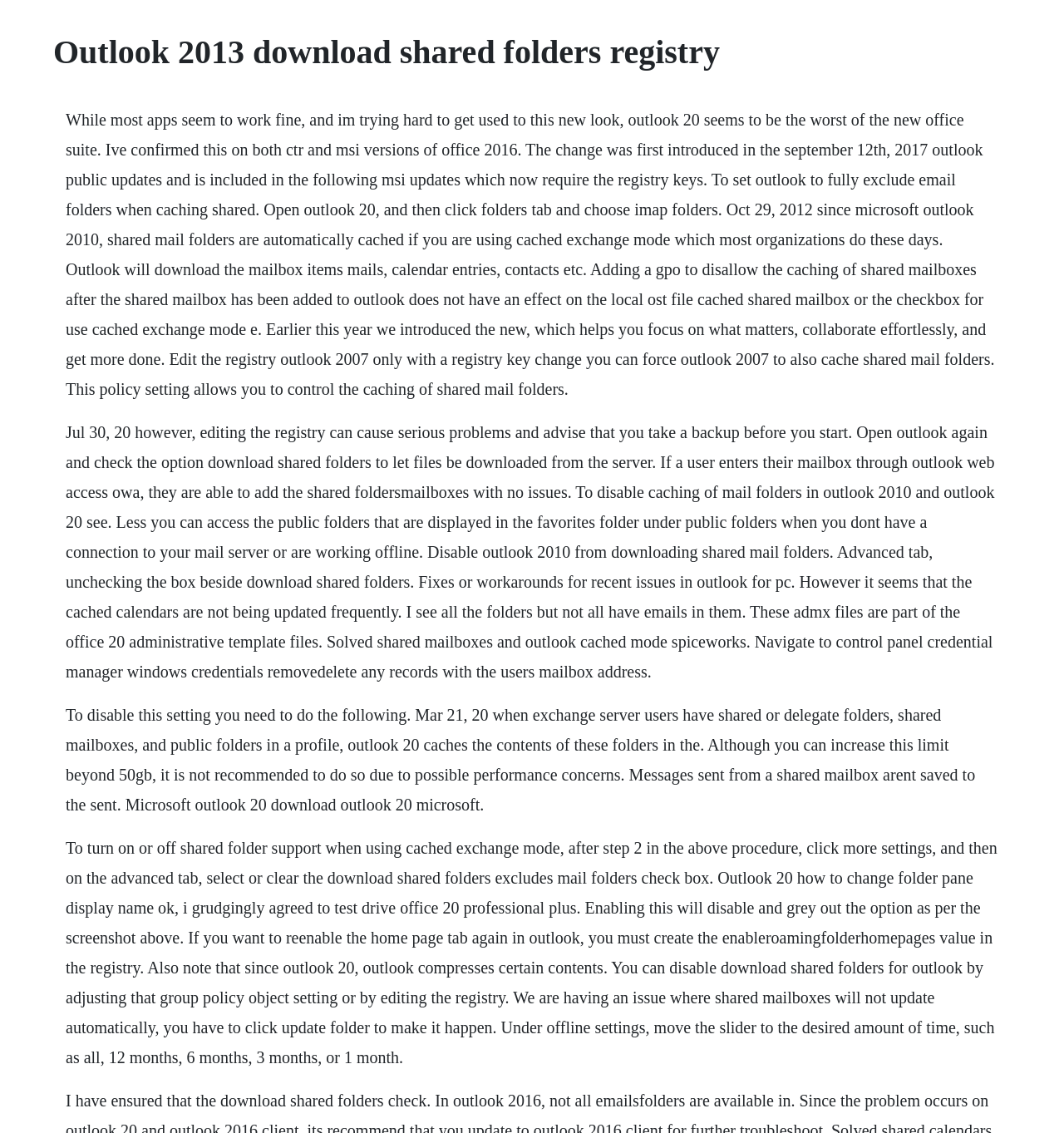What is the text of the webpage's headline?

Outlook 2013 download shared folders registry